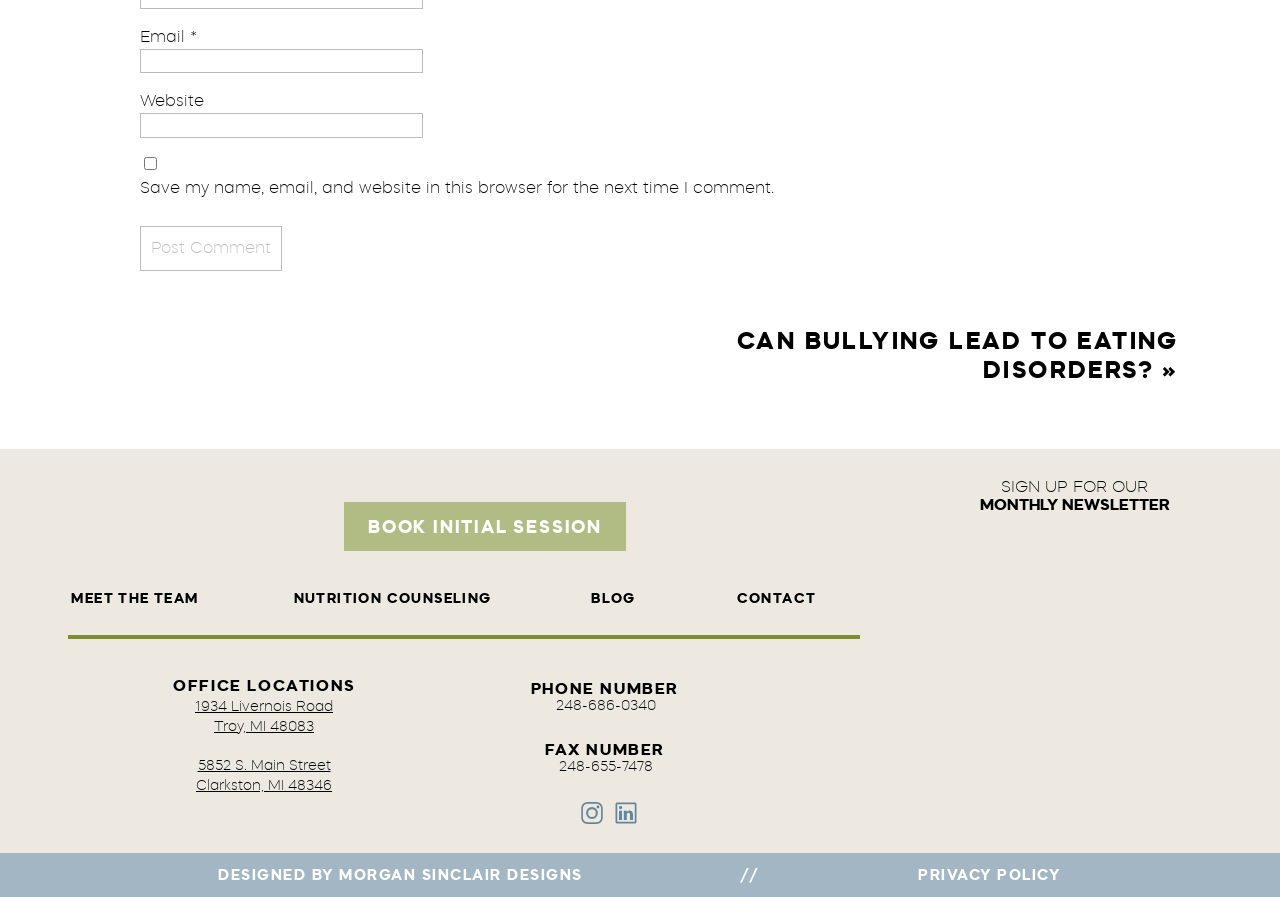Please locate the bounding box coordinates of the element's region that needs to be clicked to follow the instruction: "Click the Post Comment button". The bounding box coordinates should be provided as four float numbers between 0 and 1, i.e., [left, top, right, bottom].

[0.109, 0.252, 0.22, 0.302]